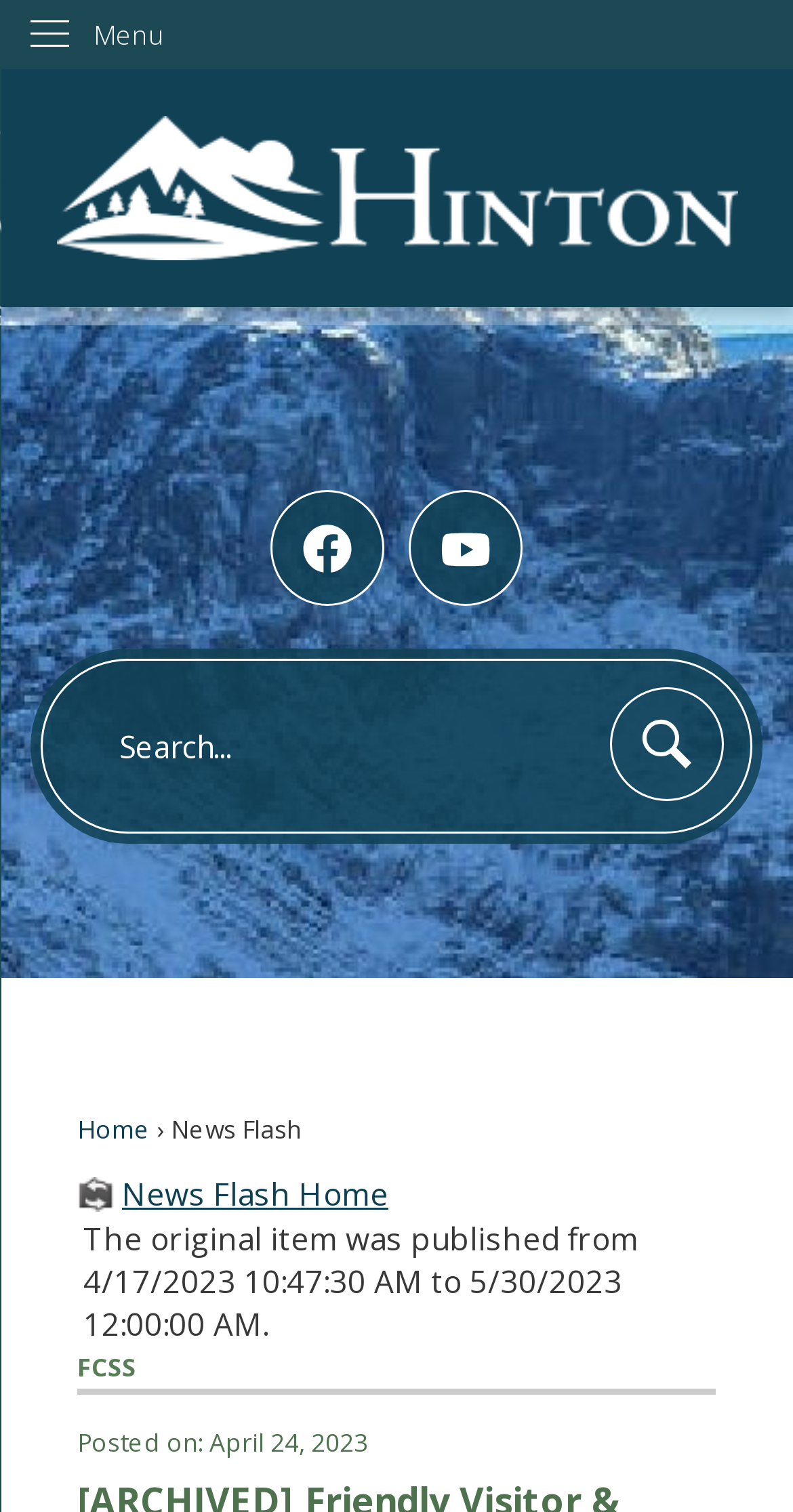Please specify the bounding box coordinates of the clickable section necessary to execute the following command: "View News Flash Home".

[0.097, 0.776, 0.903, 0.805]